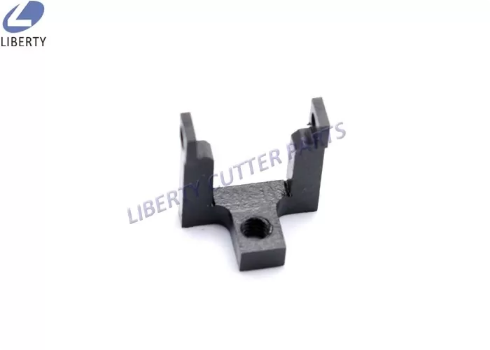Given the content of the image, can you provide a detailed answer to the question?
What is the purpose of the central hole?

The caption states that the design includes a central hole, which is likely for mounting purposes, suggesting that the hole is used to attach the part to the auto cutter or other machinery.